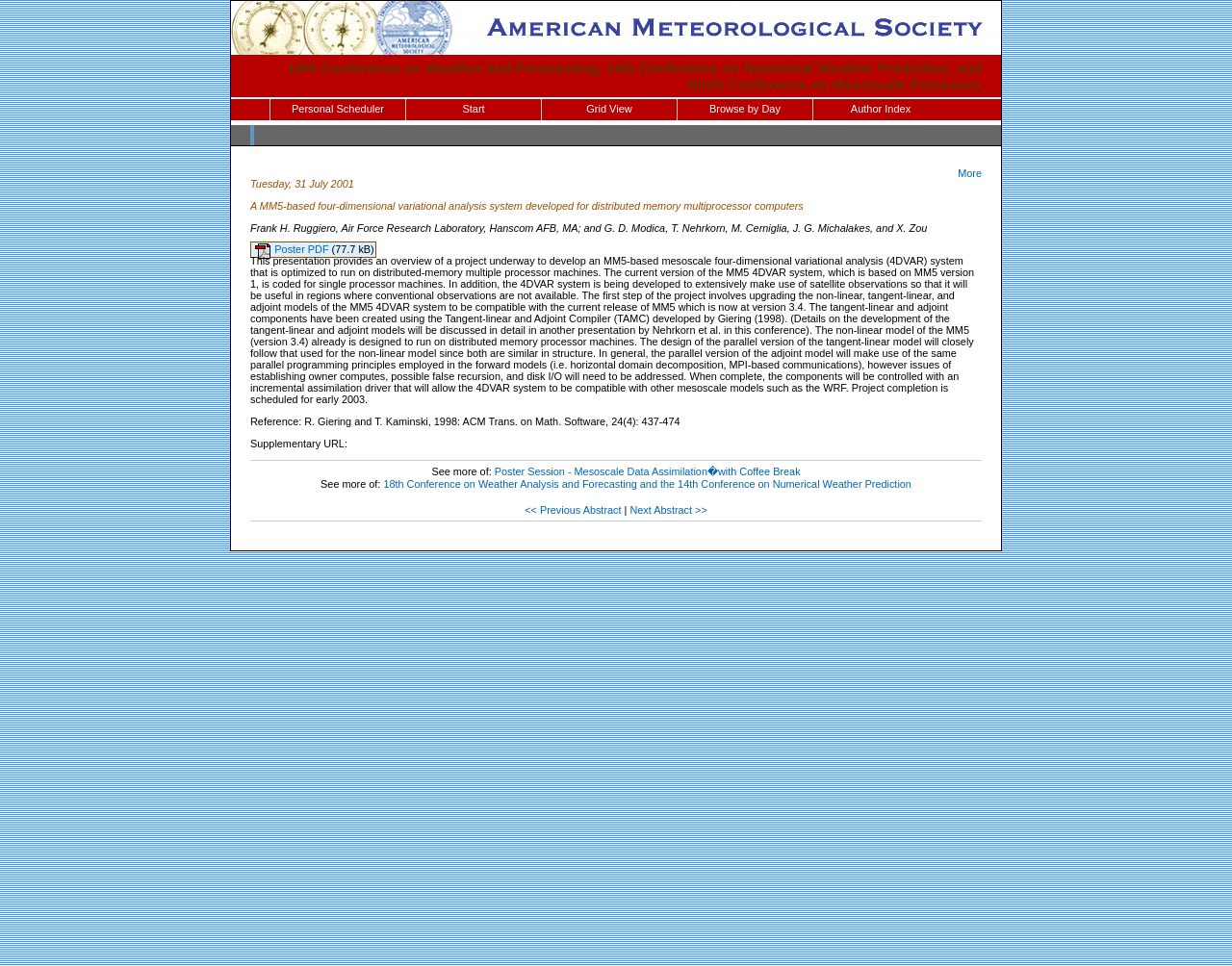Write a detailed summary of the webpage.

This webpage appears to be an abstract page for a conference presentation. At the top, there is a link to the American Meteorological Society (AMS) website, accompanied by the AMS logo. Below this, there is a link to the conference title, "18th Conference on Weather and Forecasting, 14th Conference on Numerical Weather Prediction, and Ninth Conference on Mesoscale Processes".

On the left side of the page, there are several links to navigate the conference schedule, including "Personal Scheduler", "Start", "Grid View", "Browse by Day", and "Author Index". 

The main content of the page is the abstract of the presentation, which is titled "A MM5-based four-dimensional variational analysis system developed for distributed memory multiprocessor computers". The abstract is divided into several sections, including the title, authors, and presentation details. The authors are listed as Frank H. Ruggiero, Air Force Research Laboratory, Hanscom AFB, MA; and G. D. Modica, T. Nehrkorn, M. Cerniglia, J. G. Michalakes, and X. Zou. 

Below the authors, there is a link to download the poster in PDF format, along with the file size. The abstract text describes the project, which involves developing an MM5-based mesoscale four-dimensional variational analysis system optimized for distributed-memory multiple processor machines. The text also mentions the use of satellite observations and the development of tangent-linear and adjoint models.

At the bottom of the page, there are additional links and references, including a supplementary URL, a reference to a paper by R. Giering and T. Kaminski, and a link to a poster session. There are also navigation links to the previous and next abstracts.